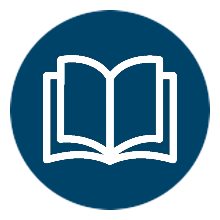Examine the image and give a thorough answer to the following question:
What does the icon represent?

The icon is a visual representation of the 'Reading List' section, which emphasizes the importance of reading and access to various literature, as mentioned in the caption.